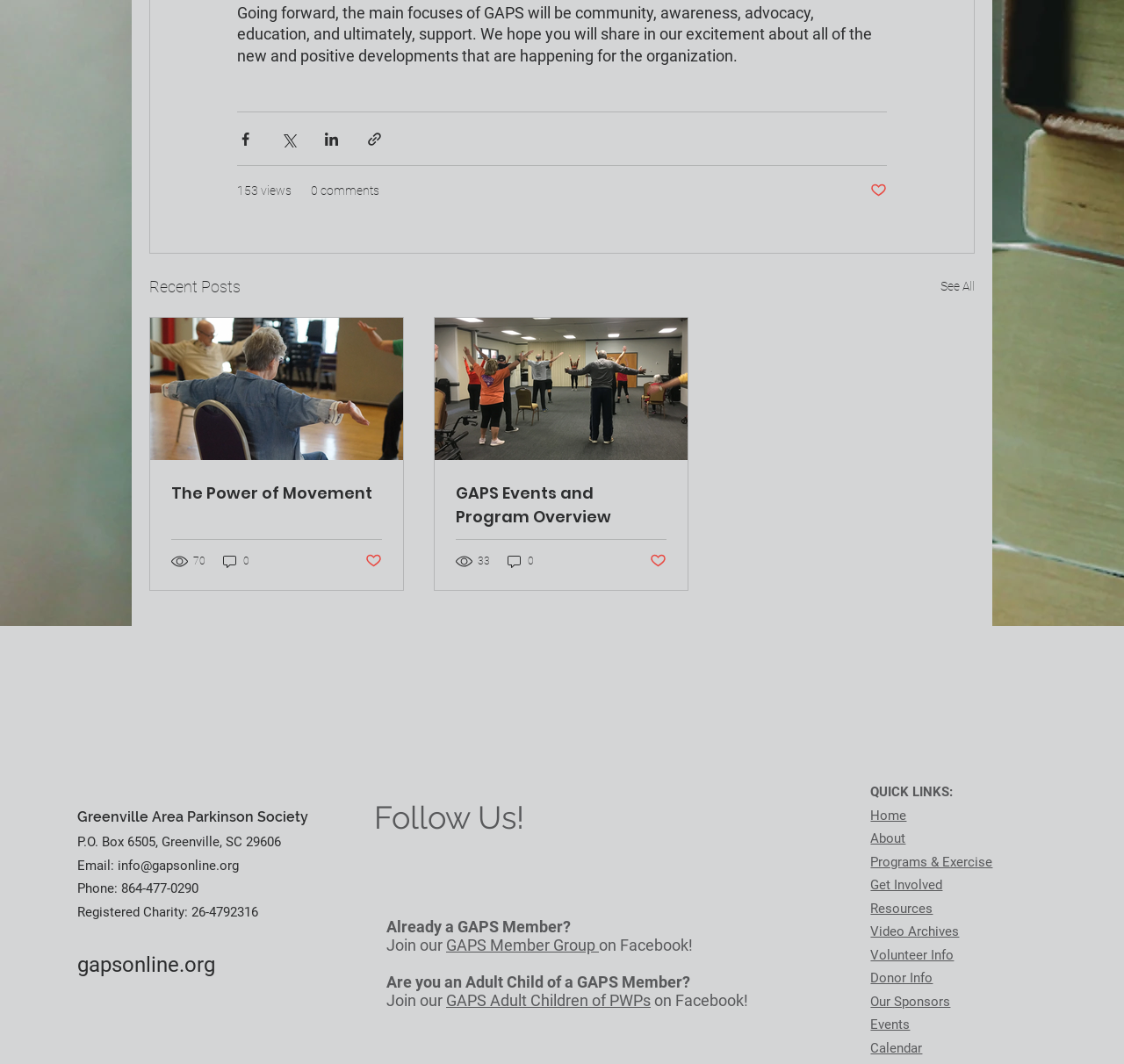Locate the bounding box of the UI element based on this description: "GAPS Member Group". Provide four float numbers between 0 and 1 as [left, top, right, bottom].

[0.397, 0.88, 0.533, 0.897]